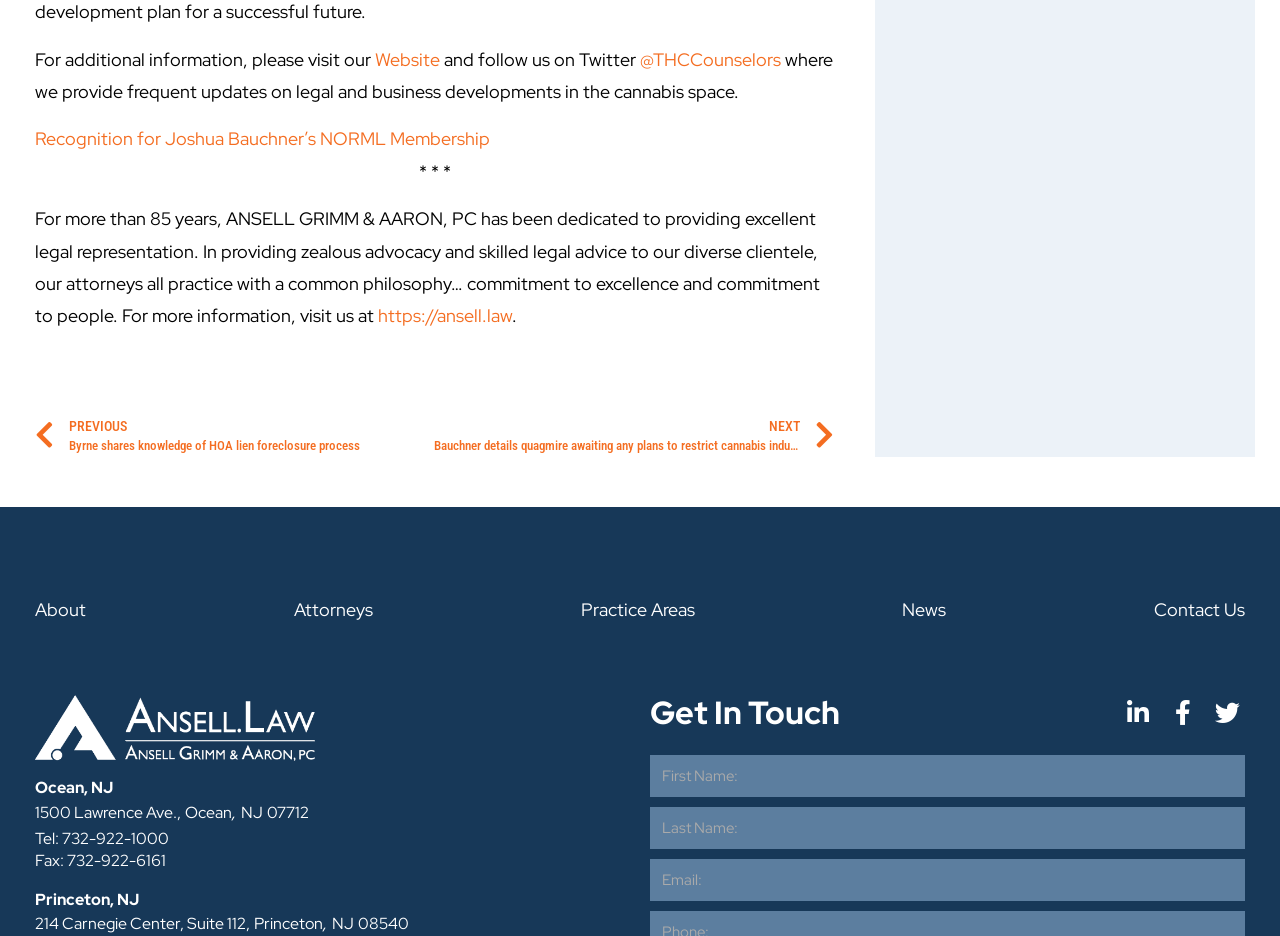Determine the bounding box coordinates for the area you should click to complete the following instruction: "View the 'Behind the Scenes' page".

None